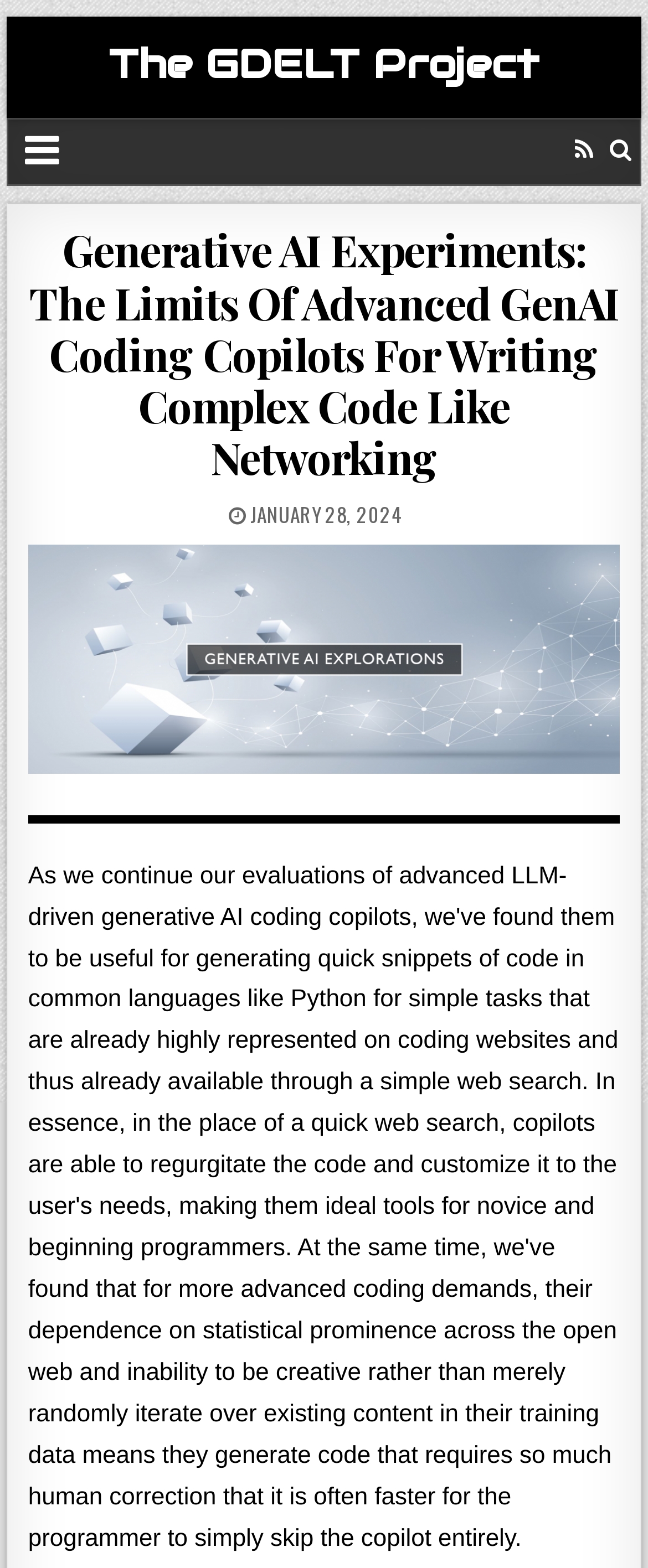What is the purpose of the link with the icon?
Kindly offer a comprehensive and detailed response to the question.

The link with the icon has bounding box coordinates [0.941, 0.075, 0.975, 0.116] and the icon '', but its purpose is not explicitly stated on the page.